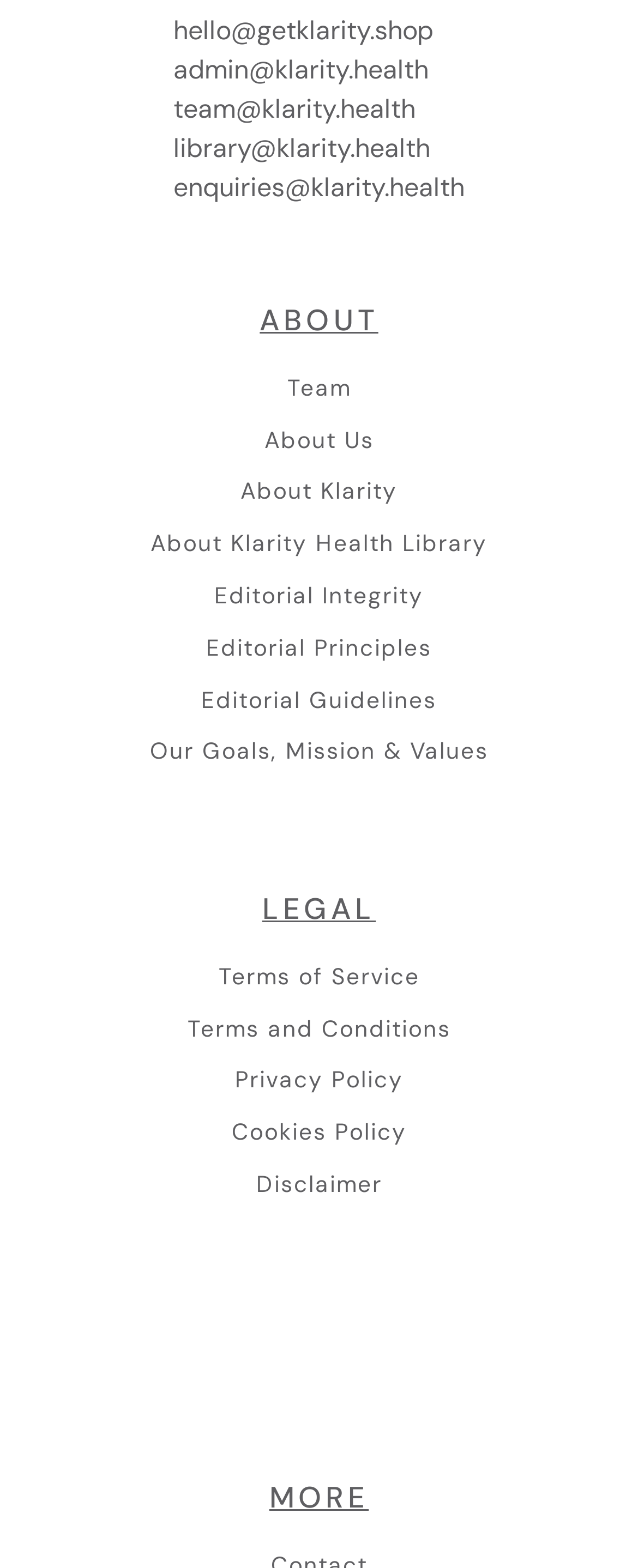Given the description: "Privacy Policy", determine the bounding box coordinates of the UI element. The coordinates should be formatted as four float numbers between 0 and 1, [left, top, right, bottom].

[0.368, 0.68, 0.632, 0.698]